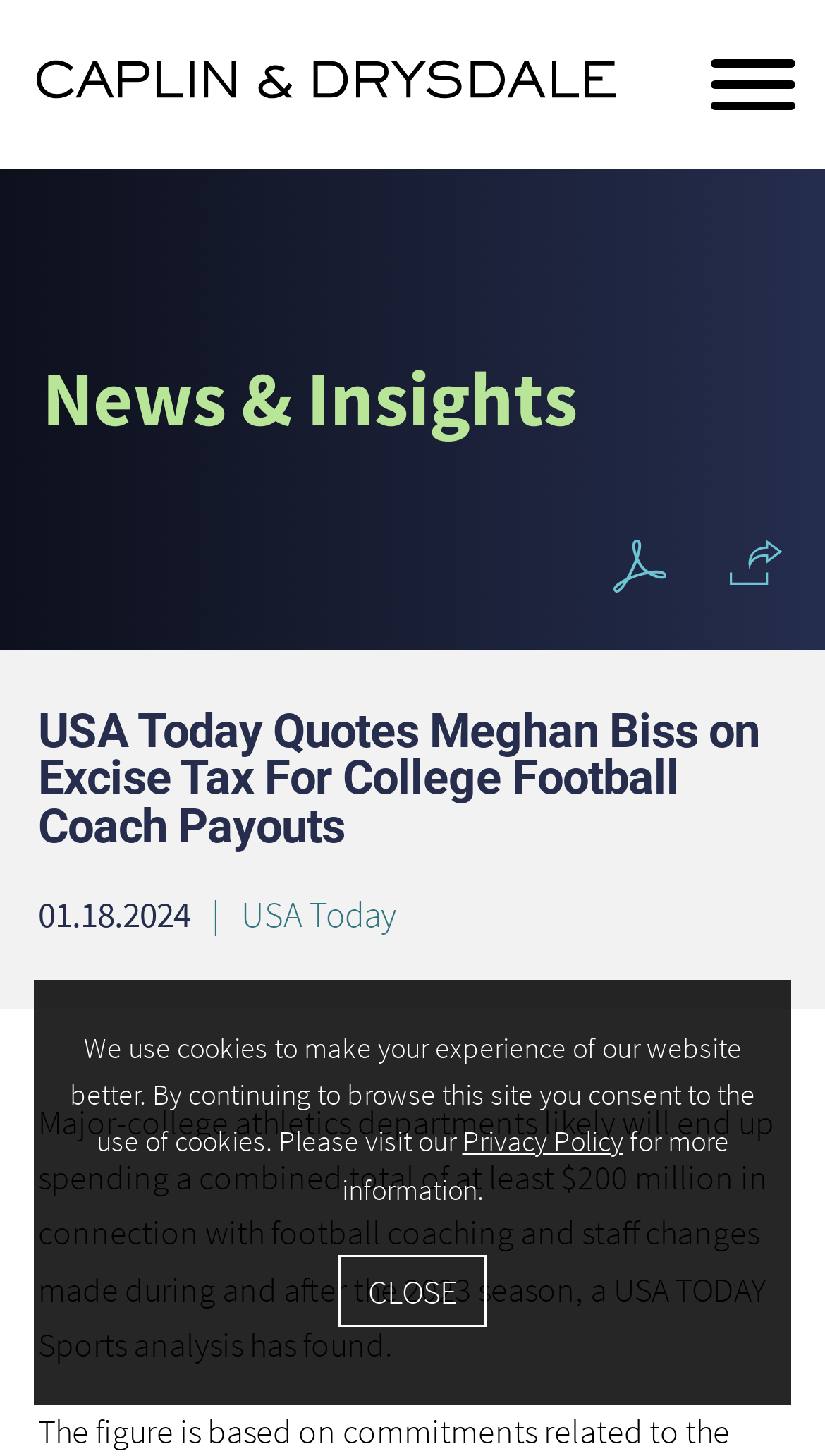What is the name of the law firm?
Please answer the question with a detailed and comprehensive explanation.

The name of the law firm can be found in the top-left corner of the webpage, where it is written as 'Caplin & Drysdale' in a link element.